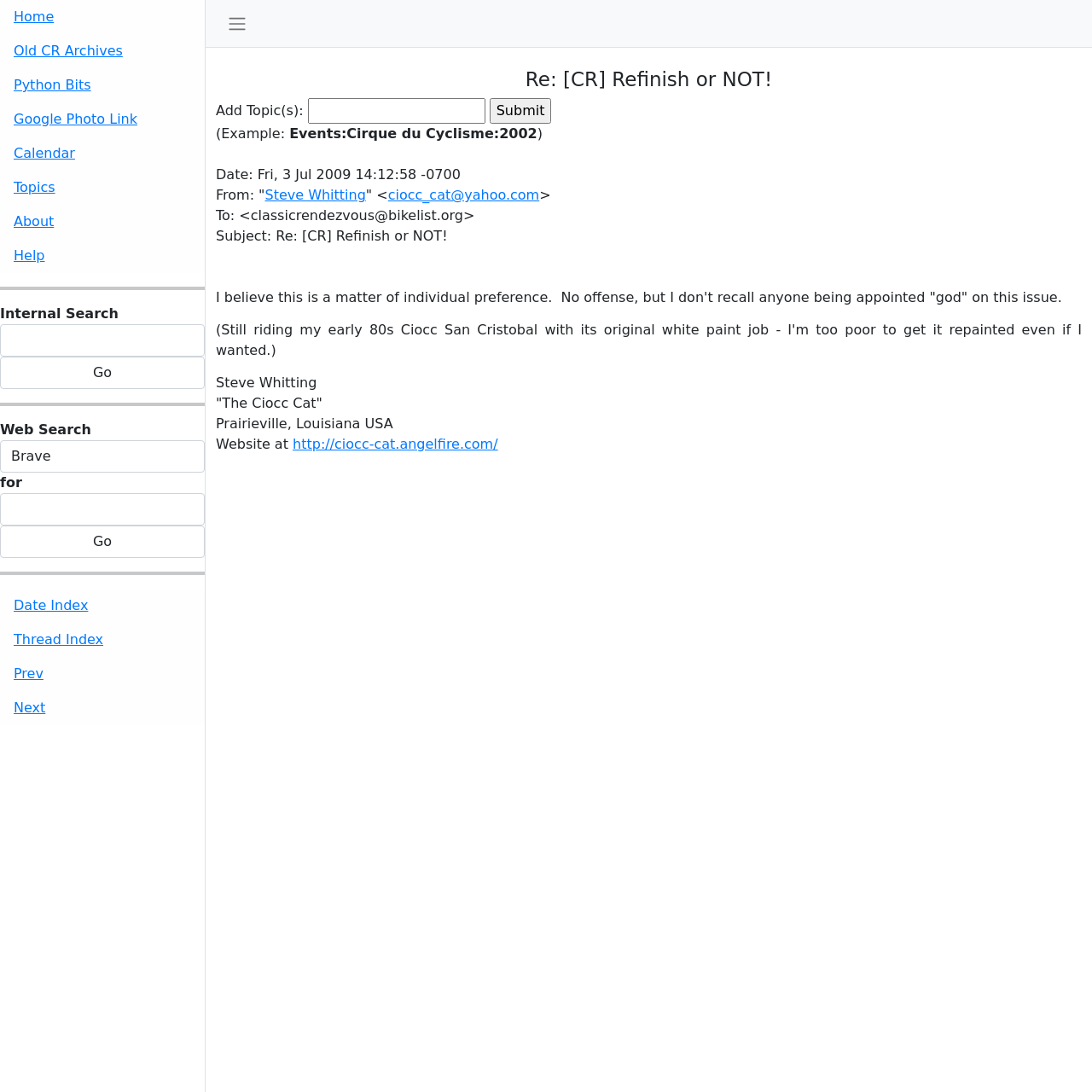What is the topic of the email conversation?
Answer with a single word or short phrase according to what you see in the image.

Refinish or NOT!